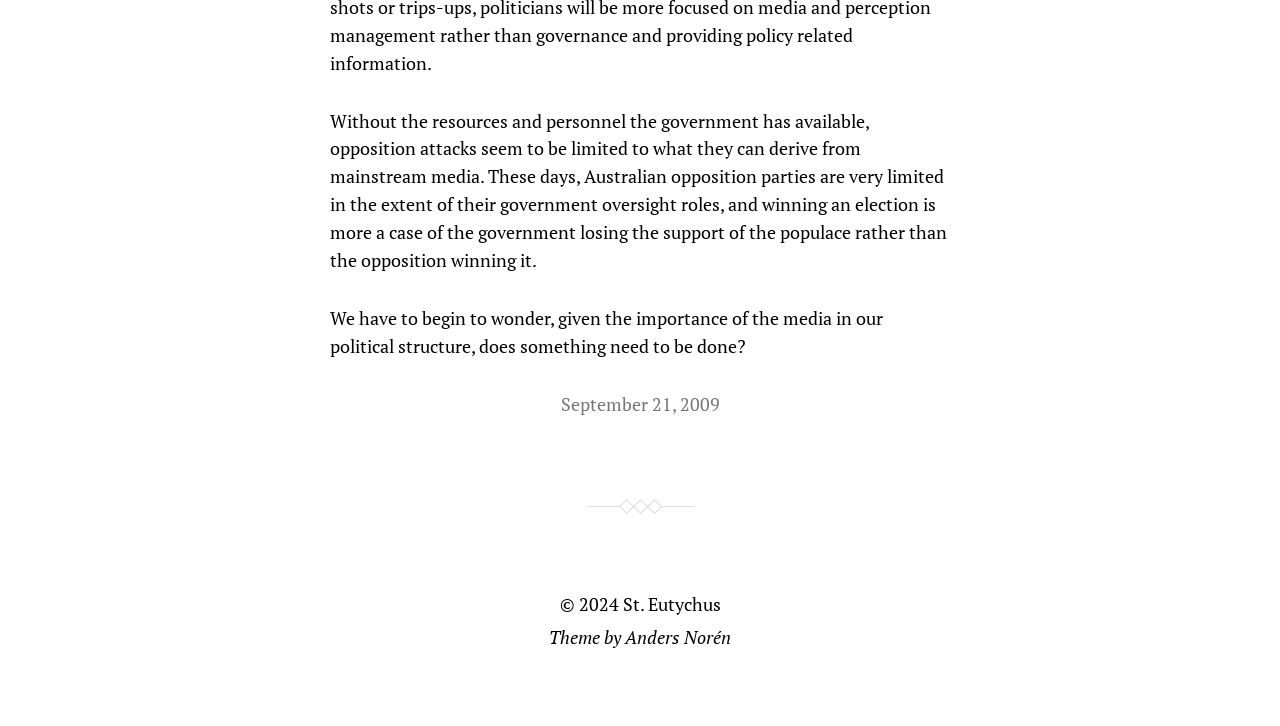From the given element description: "September 21, 2009", find the bounding box for the UI element. Provide the coordinates as four float numbers between 0 and 1, in the order [left, top, right, bottom].

[0.438, 0.54, 0.562, 0.573]